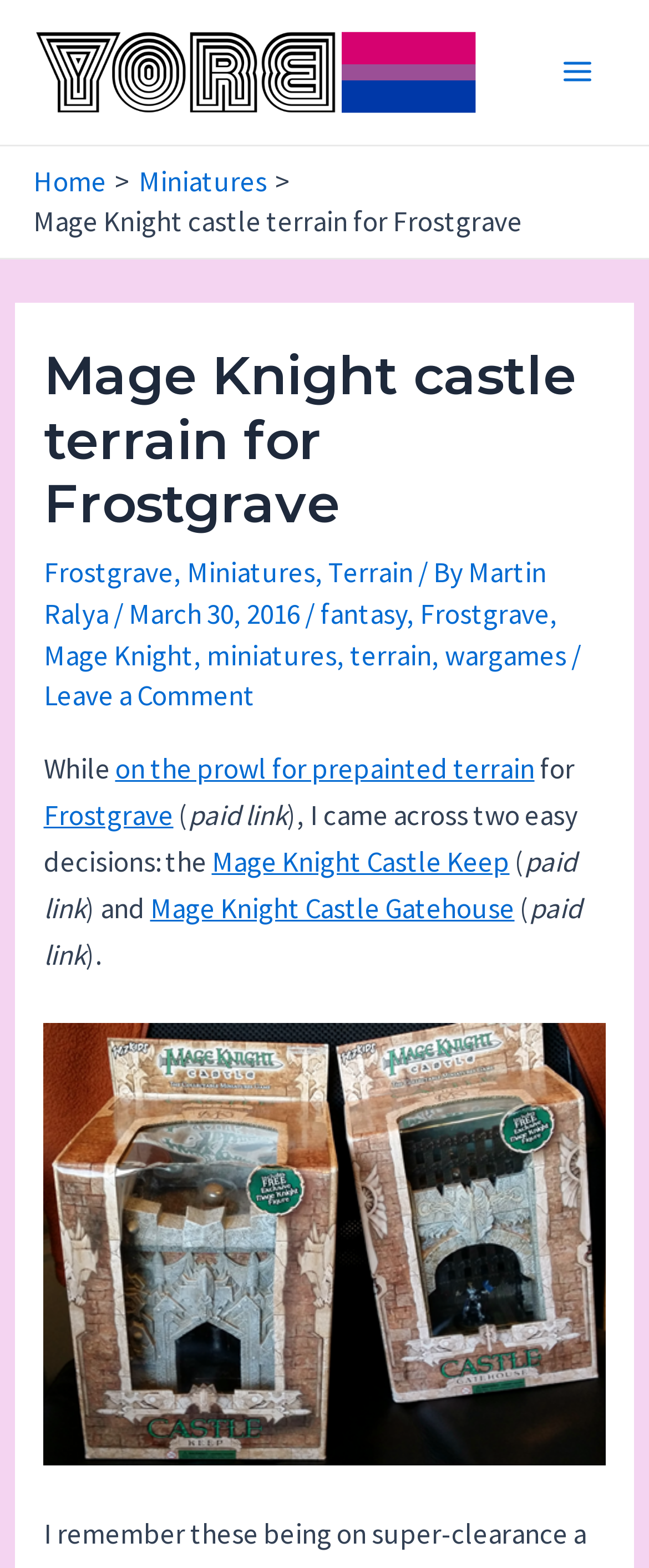Please locate the bounding box coordinates of the element's region that needs to be clicked to follow the instruction: "Open the 'Main Menu'". The bounding box coordinates should be provided as four float numbers between 0 and 1, i.e., [left, top, right, bottom].

[0.832, 0.022, 0.949, 0.07]